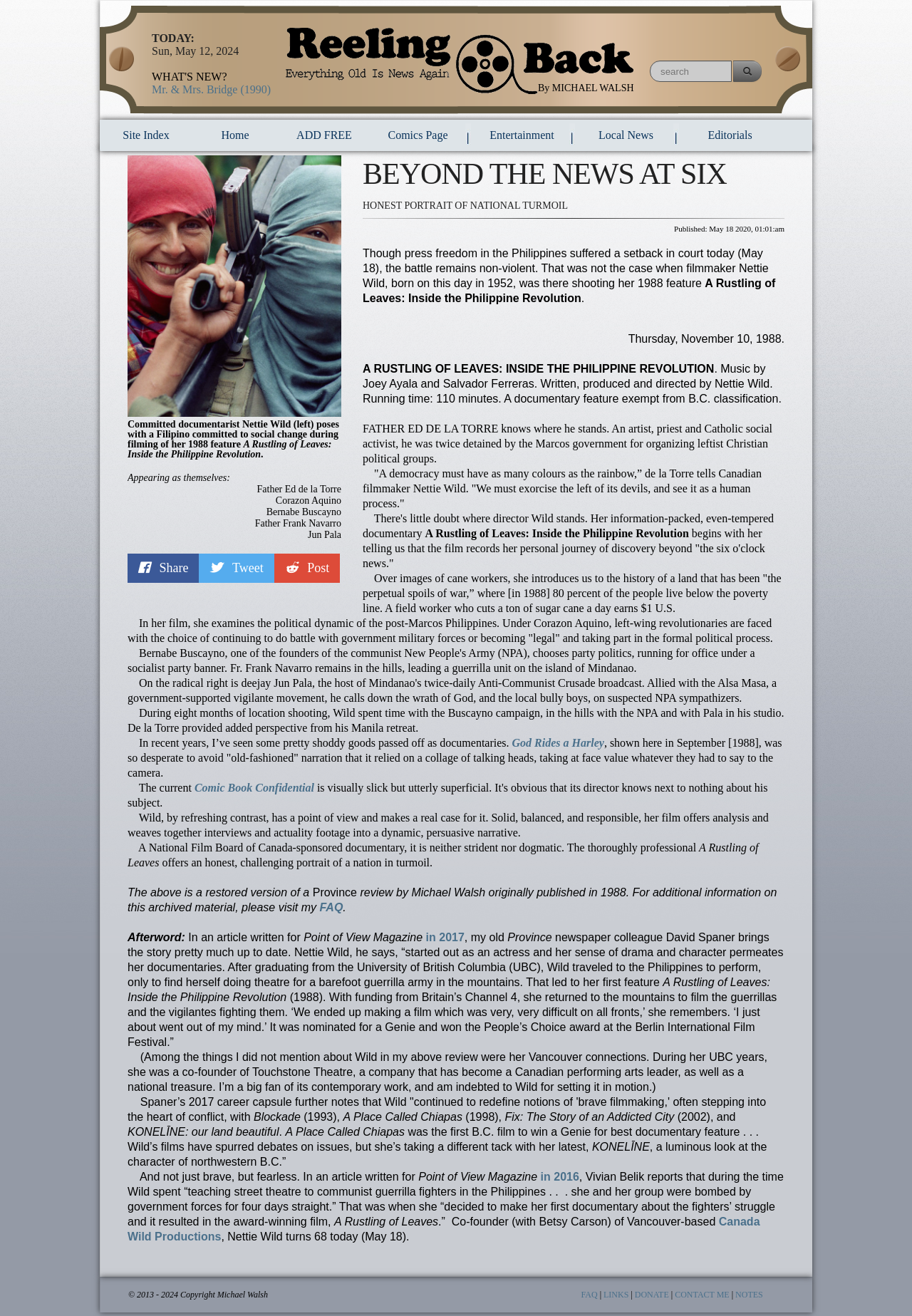Use a single word or phrase to answer the question:
What is the name of the magazine mentioned in the afterword?

Point of View Magazine